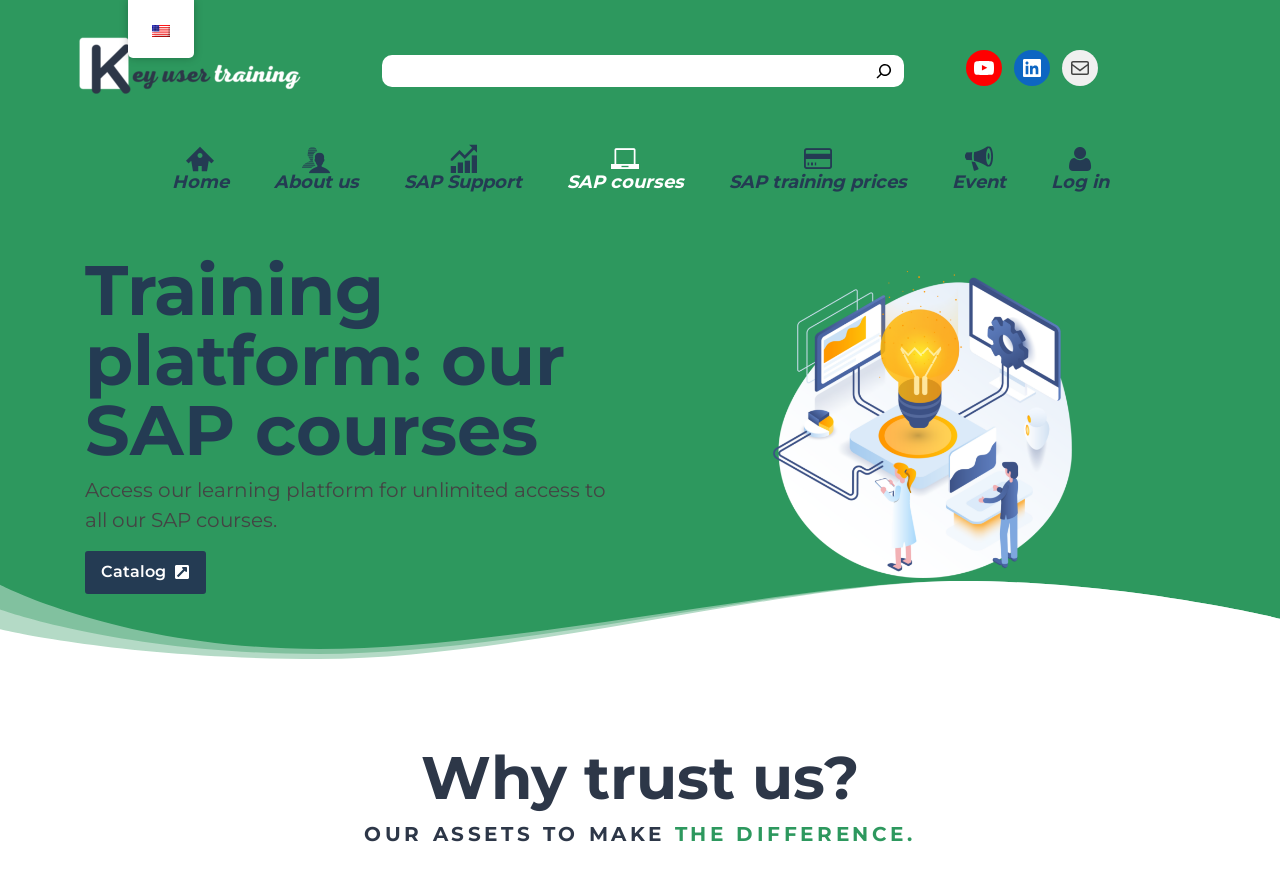Please identify the bounding box coordinates of the element's region that I should click in order to complete the following instruction: "Read more about 'Passover'". The bounding box coordinates consist of four float numbers between 0 and 1, i.e., [left, top, right, bottom].

None